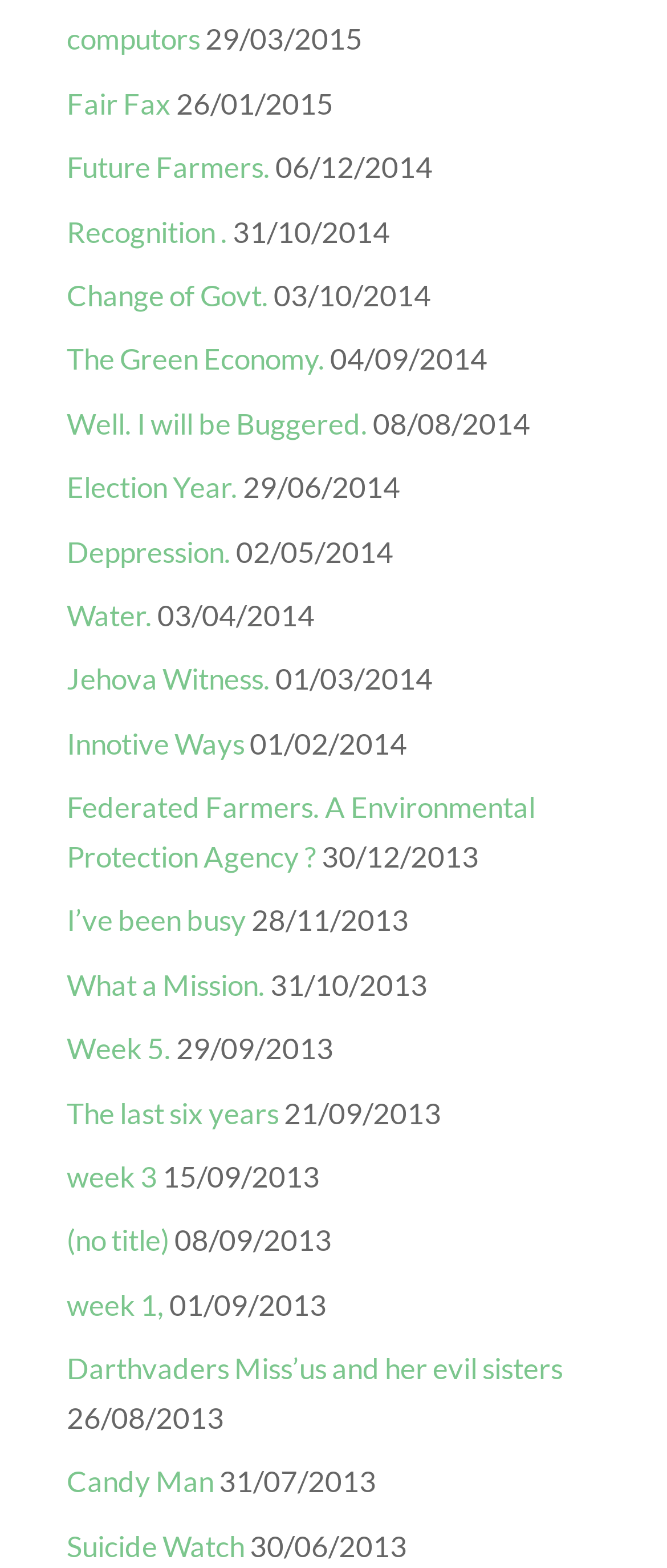Determine the bounding box coordinates for the area that needs to be clicked to fulfill this task: "explore 'The Green Economy.' topic". The coordinates must be given as four float numbers between 0 and 1, i.e., [left, top, right, bottom].

[0.1, 0.218, 0.487, 0.241]